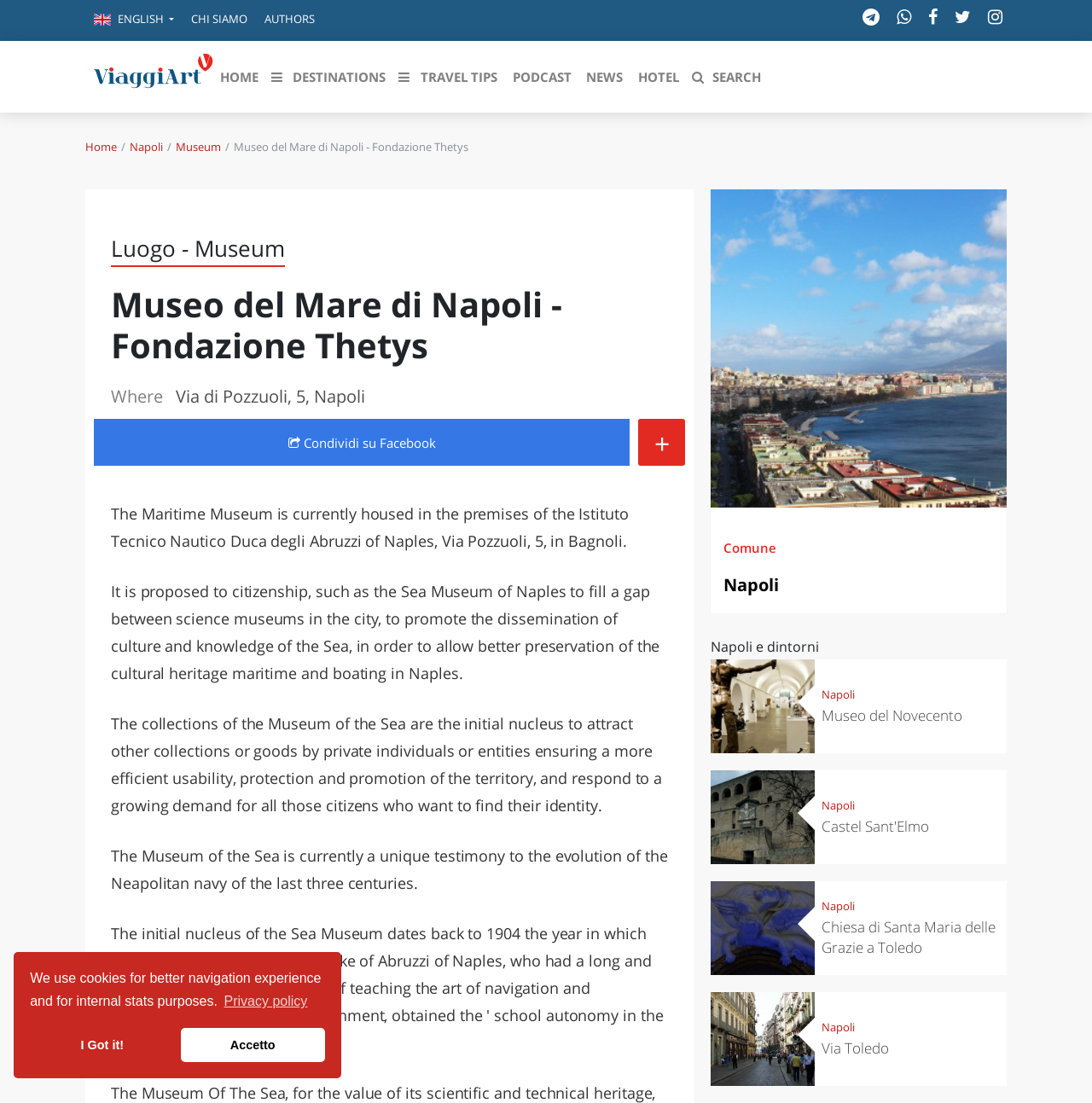What is the museum's current status?
Provide a detailed answer to the question, using the image to inform your response.

I found the answer by reading the text that describes the museum's current status, which says 'The Museum of the Sea is currently a unique testimony to the evolution of the Neapolitan navy of the last three centuries'. This suggests that the museum is currently a significant repository of information about the Neapolitan navy's history.